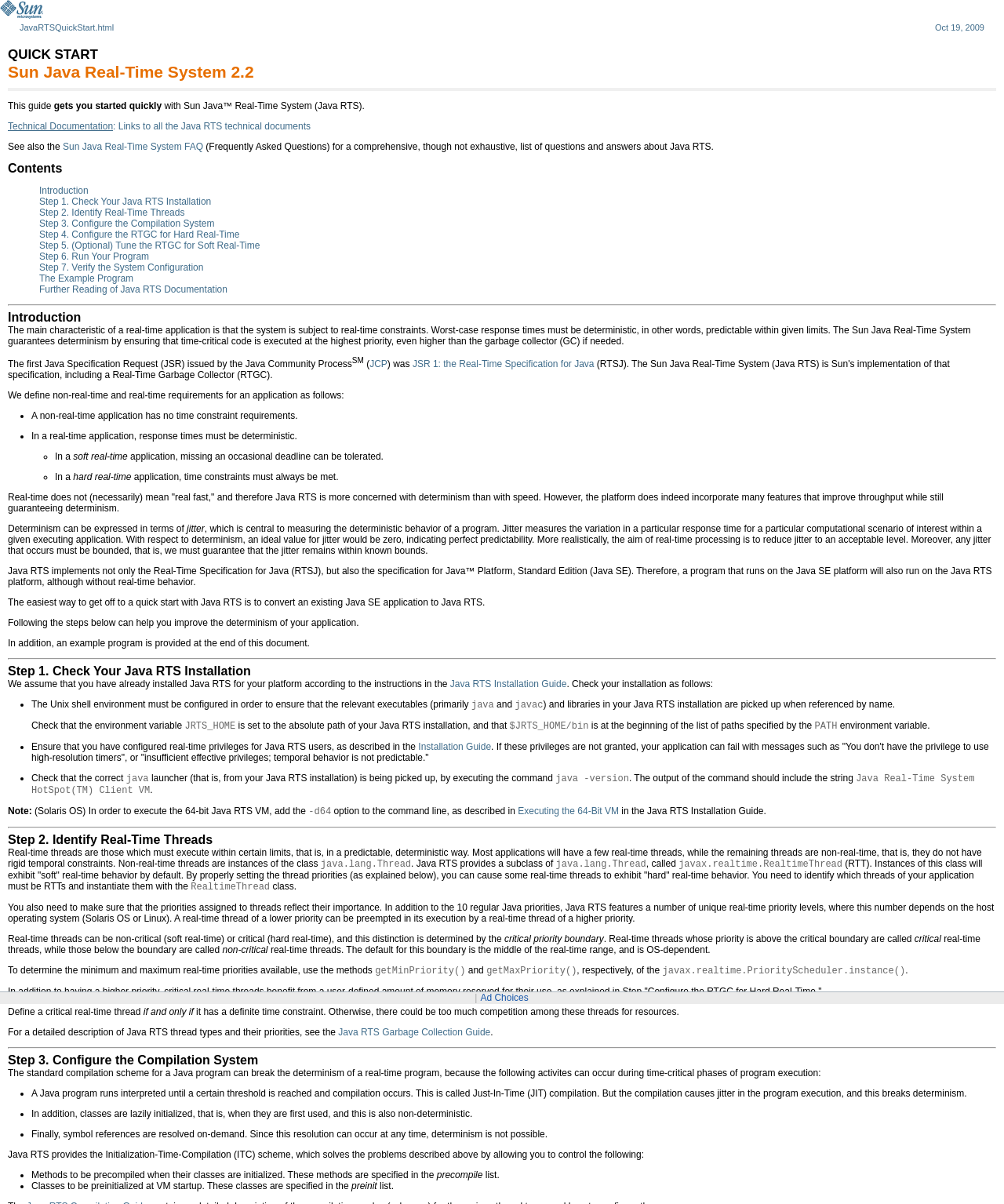Answer the question using only a single word or phrase: 
What is the purpose of Java RTS?

guarantee determinism